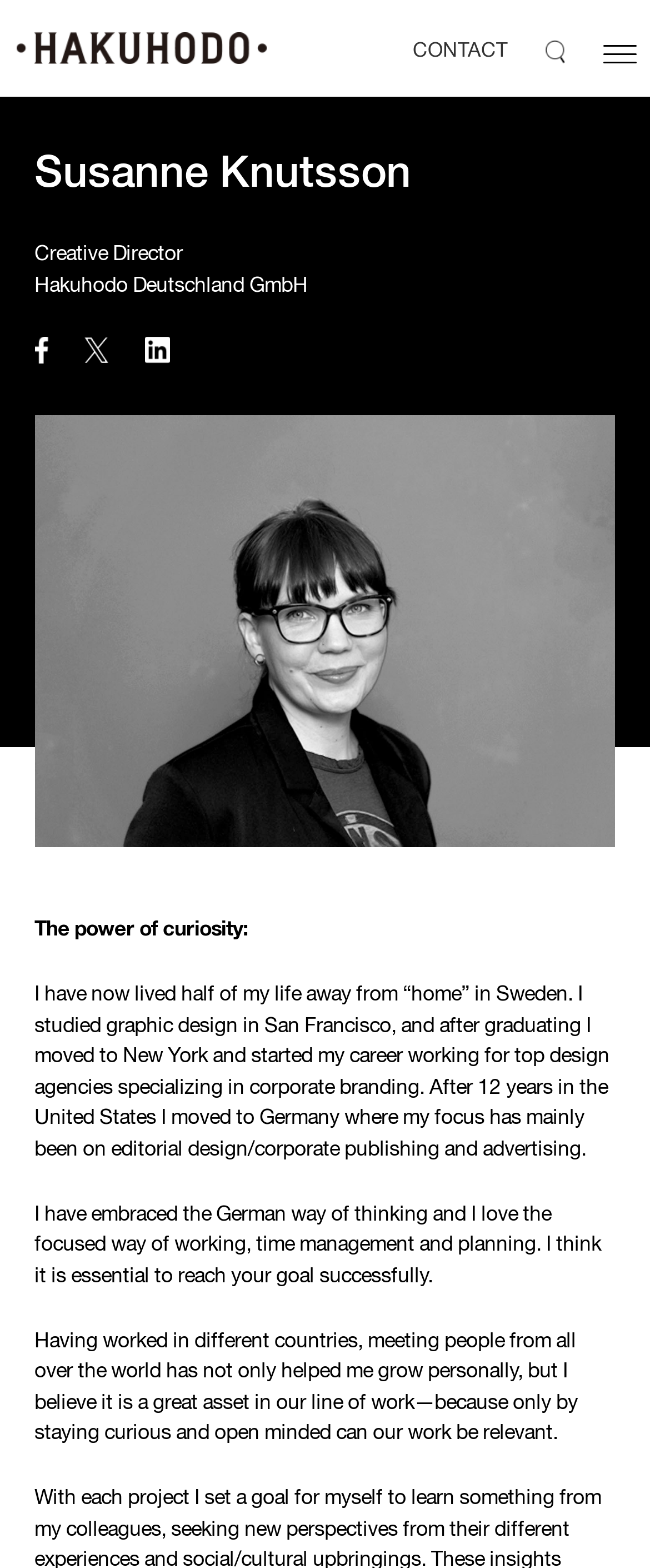Provide a single word or phrase to answer the given question: 
How many years did Susanne Knutsson spend in the United States?

12 years